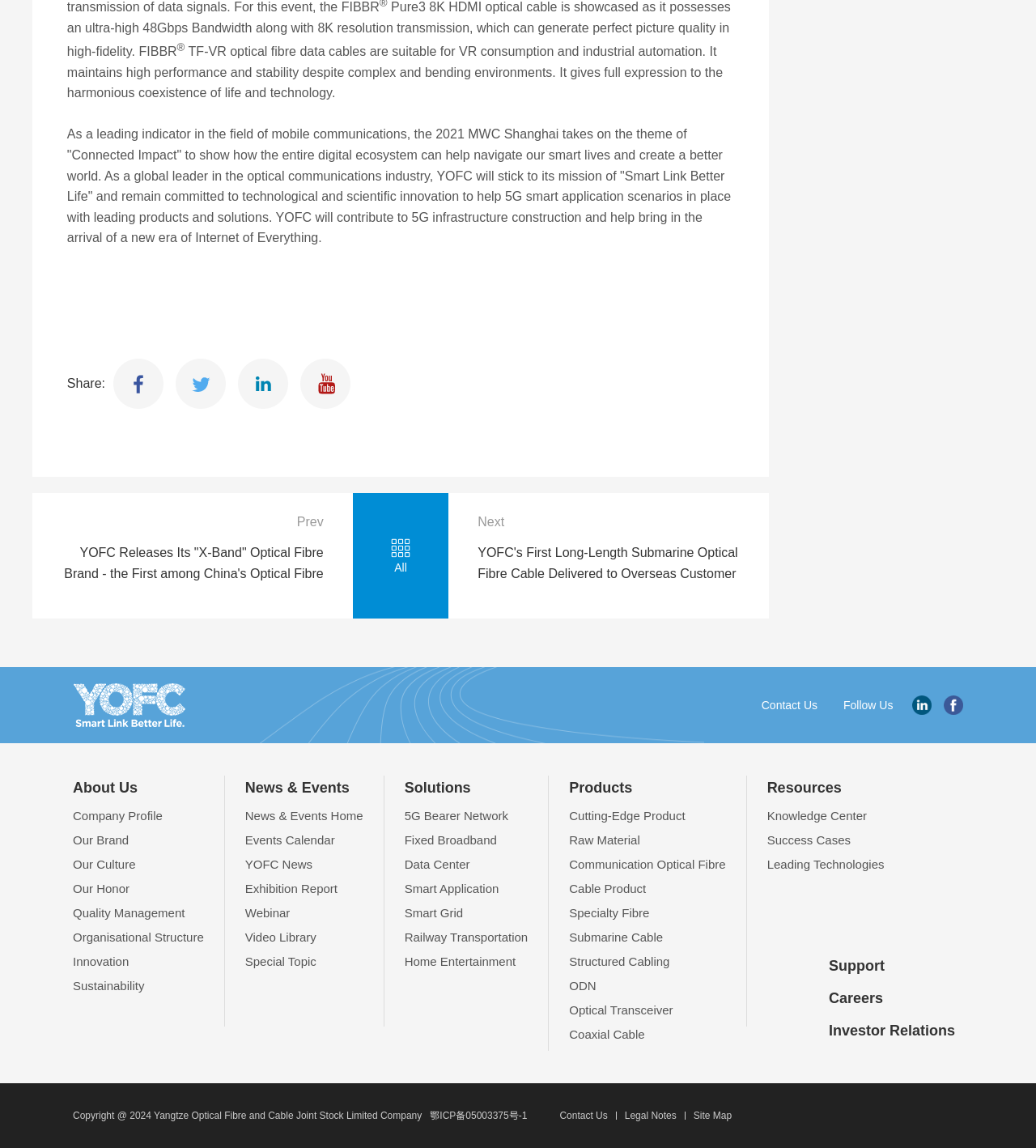Identify the bounding box coordinates for the UI element described as follows: "News & Events Home". Ensure the coordinates are four float numbers between 0 and 1, formatted as [left, top, right, bottom].

[0.237, 0.704, 0.351, 0.718]